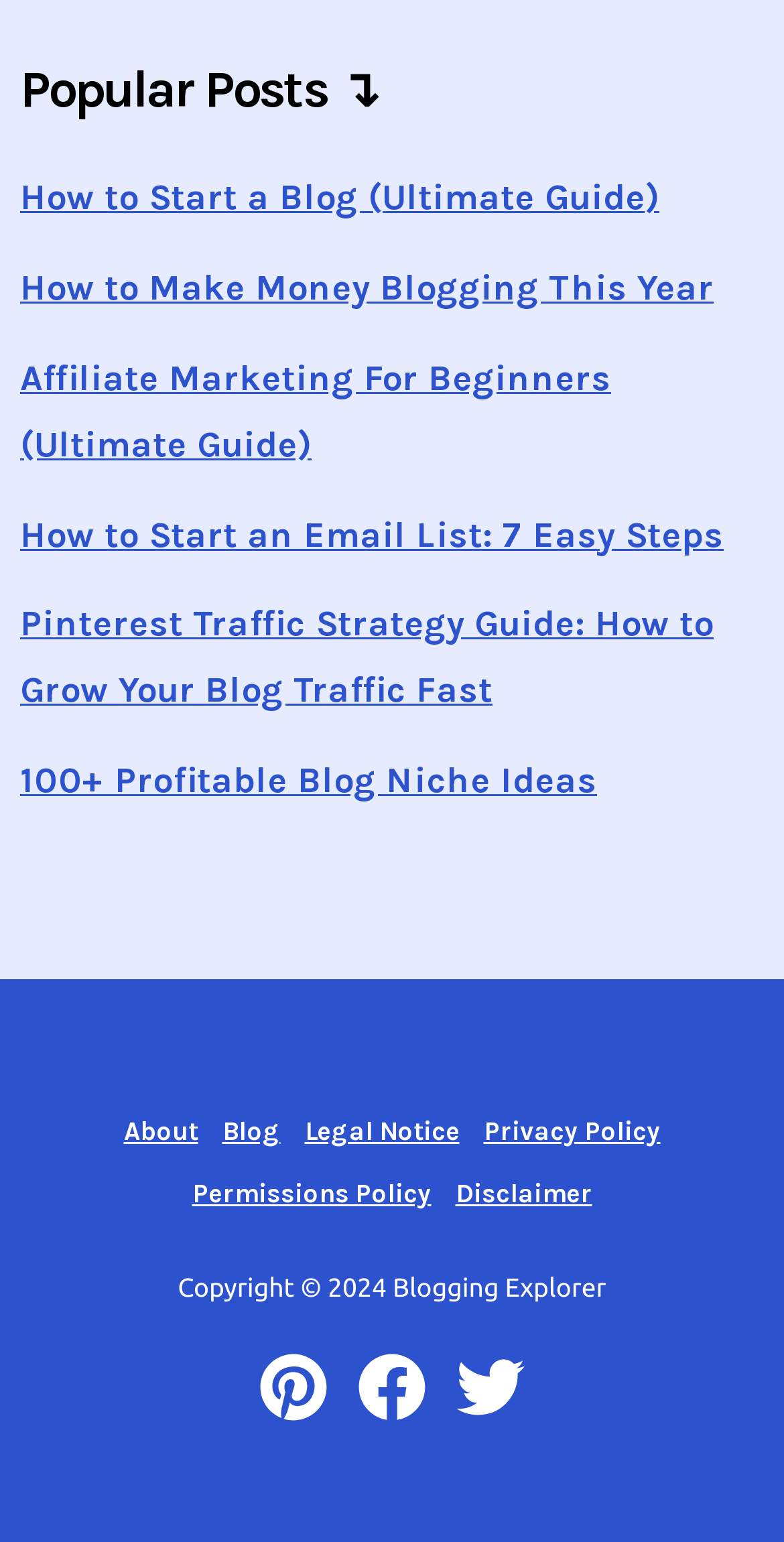Find the bounding box coordinates of the clickable region needed to perform the following instruction: "Follow on Pinterest". The coordinates should be provided as four float numbers between 0 and 1, i.e., [left, top, right, bottom].

[0.331, 0.877, 0.418, 0.922]